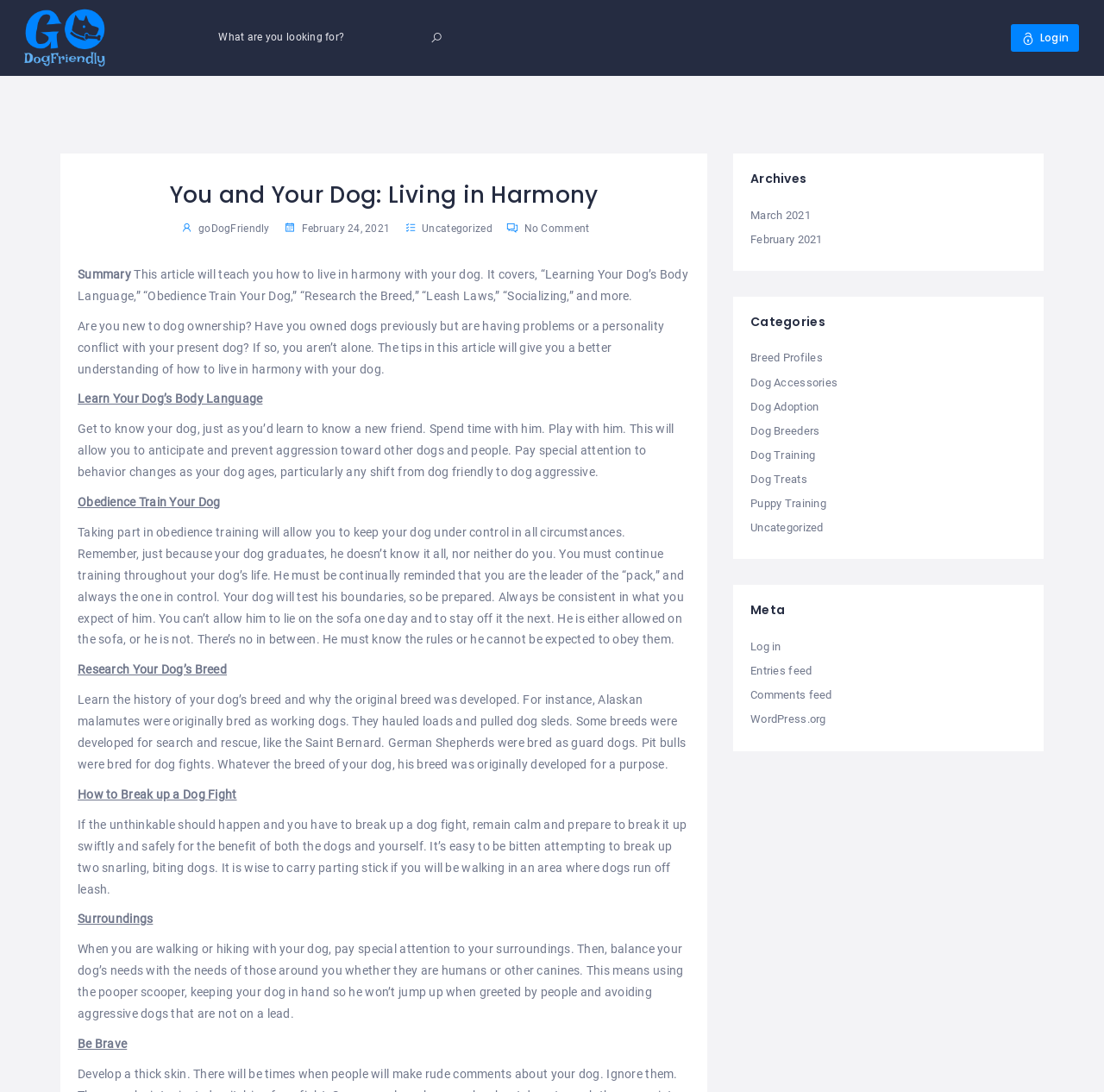Using the details in the image, give a detailed response to the question below:
What should you do when walking or hiking with your dog?

When walking or hiking with your dog, you should pay attention to your surroundings, which is obtained from the StaticText element 'When you are walking or hiking with your dog, pay special attention to your surroundings.' which provides guidance on responsible dog ownership.